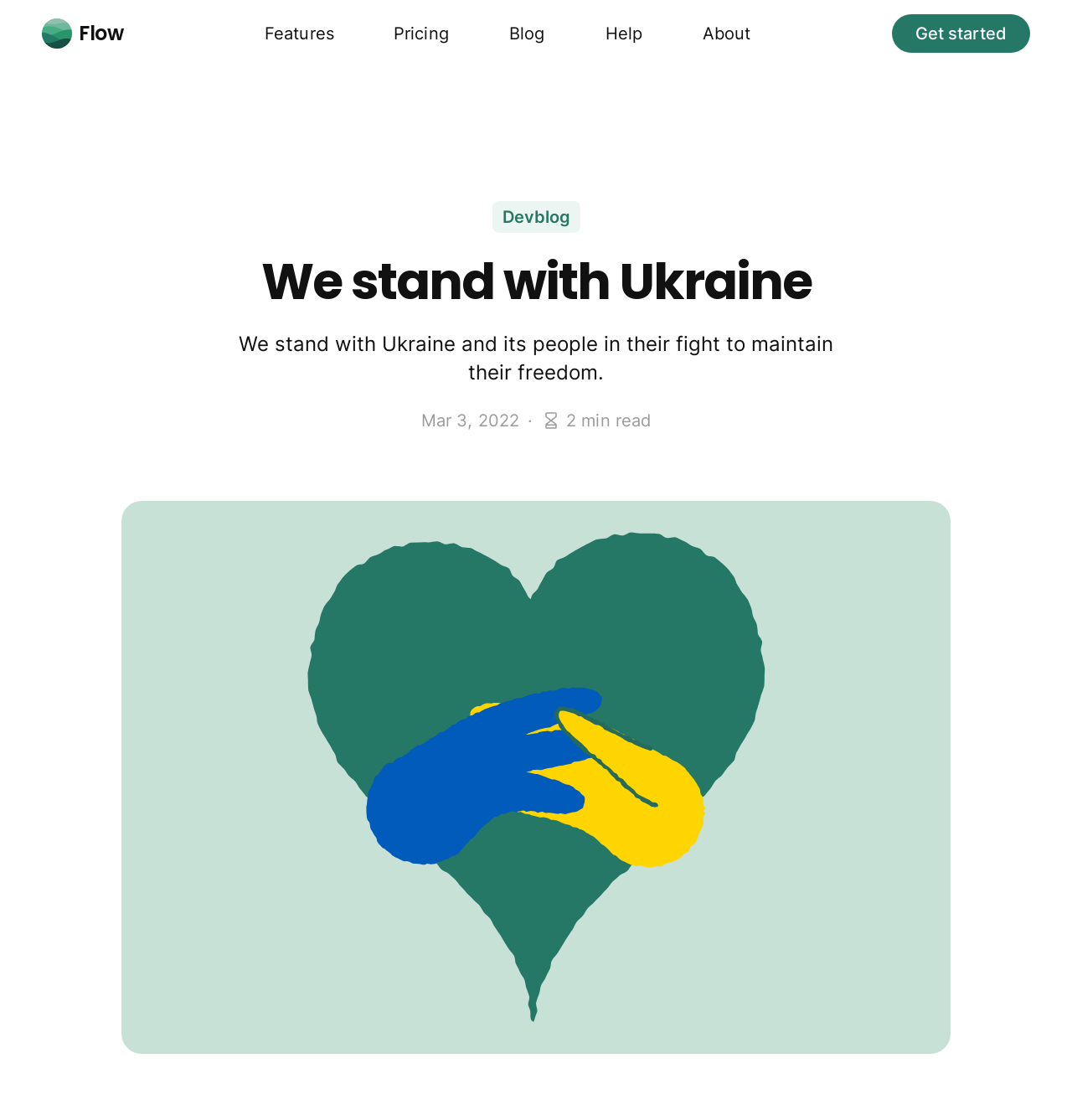Create a detailed description of the webpage's content and layout.

The webpage appears to be a blog post with a title "We stand with Ukraine and its people in their fight to maintain their freedom." At the top of the page, there is a navigation menu with 7 links: "Flow", "Features", "Pricing", "Blog", "Help", "About", and "Get started". These links are positioned horizontally across the top of the page, with "Flow" on the left and "Get started" on the right.

Below the navigation menu, there is a heading "Devblog" positioned near the top-left corner of the page. The main title of the blog post, "We stand with Ukraine", is displayed prominently in the middle of the page, with a subtitle "We stand with Ukraine and its people in their fight to maintain their freedom." below it.

To the right of the title, there is a section with the date "Mar 3, 2022", a dot, and an image, followed by the text "2 min read". This section is likely indicating the publication date and reading time of the blog post.

The main content of the blog post is accompanied by a large image that takes up most of the page, with the caption "flow supports ukraine". There is also a small image at the top-left corner of the page, which appears to be a logo or icon.